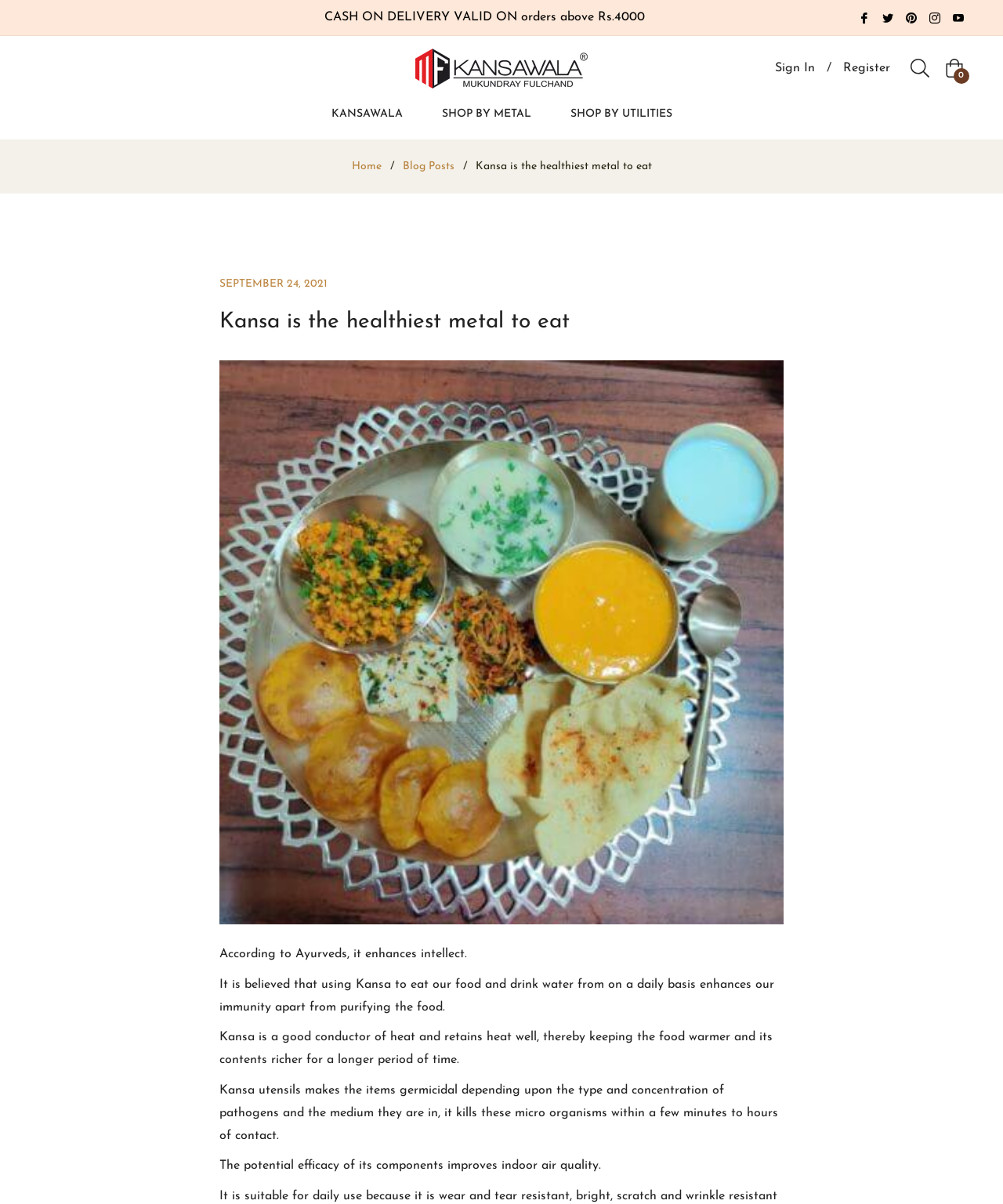Identify the bounding box coordinates for the UI element that matches this description: "Kansawala".

[0.311, 0.073, 0.421, 0.116]